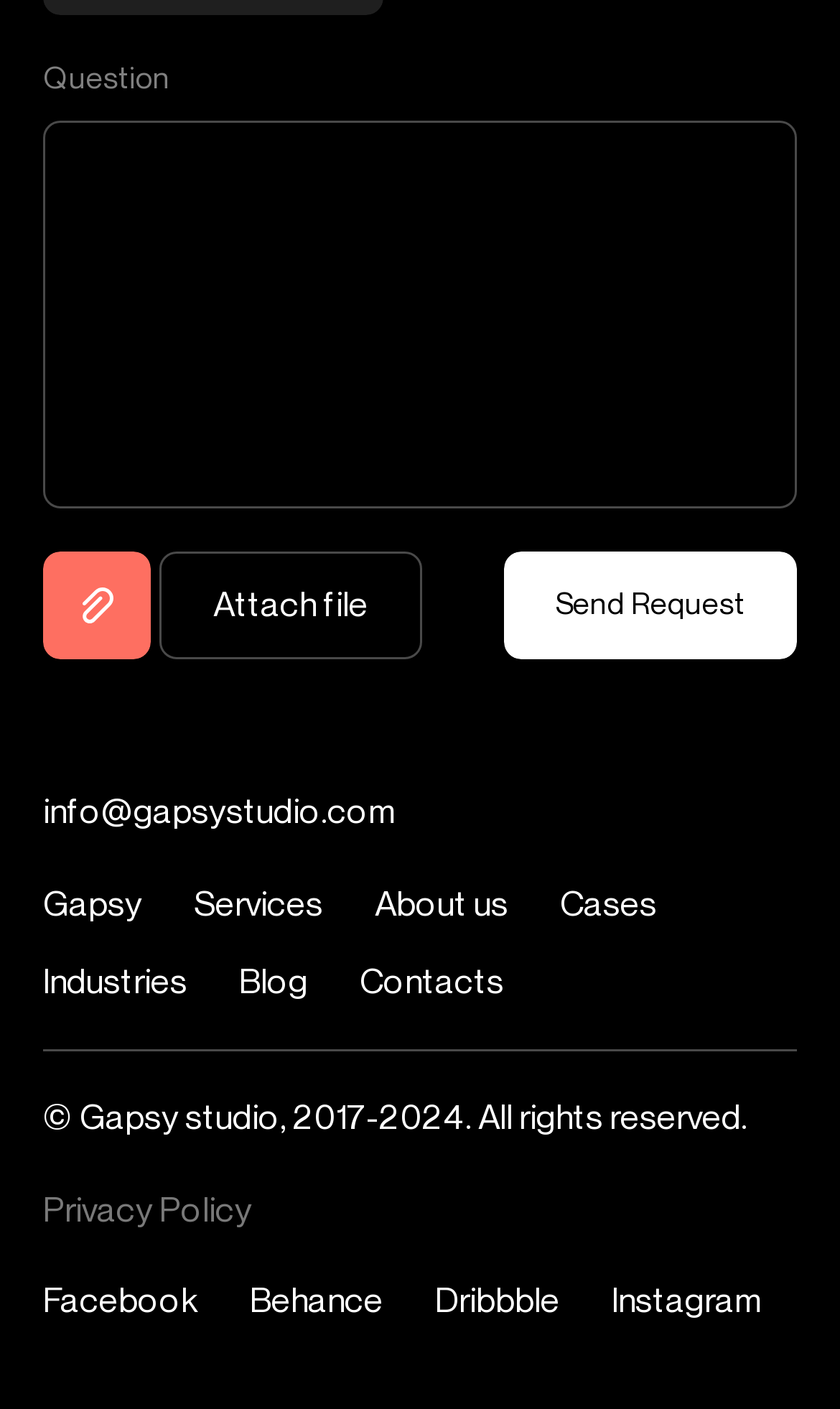What is the email address provided for contact?
Please answer the question with as much detail as possible using the screenshot.

The email address 'info@gapsystudio.com' is provided as a link at the bottom of the webpage, which suggests that it is the contact email address for the company.